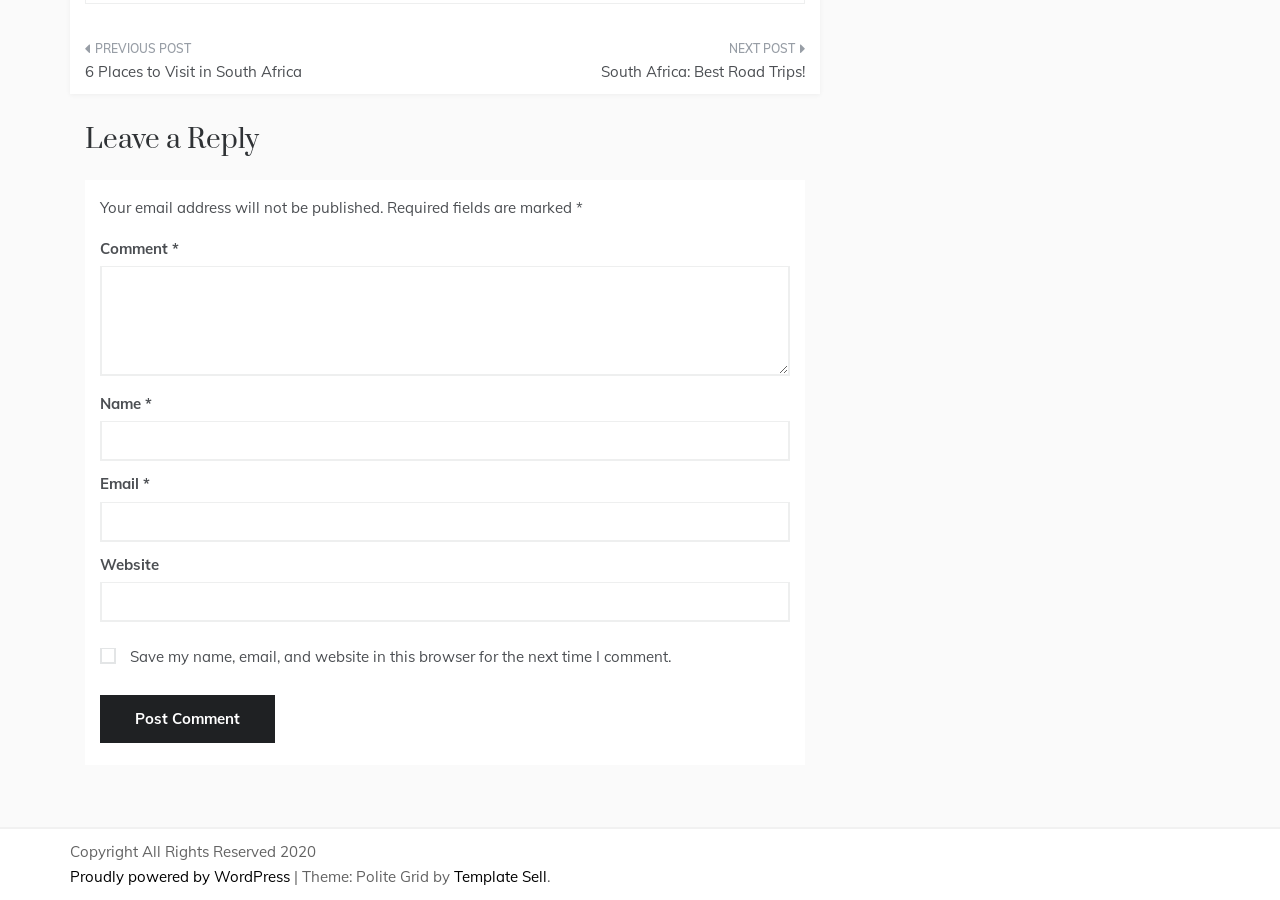Show the bounding box coordinates of the element that should be clicked to complete the task: "Click on the 'PREVIOUS POST' link".

[0.066, 0.043, 0.336, 0.105]